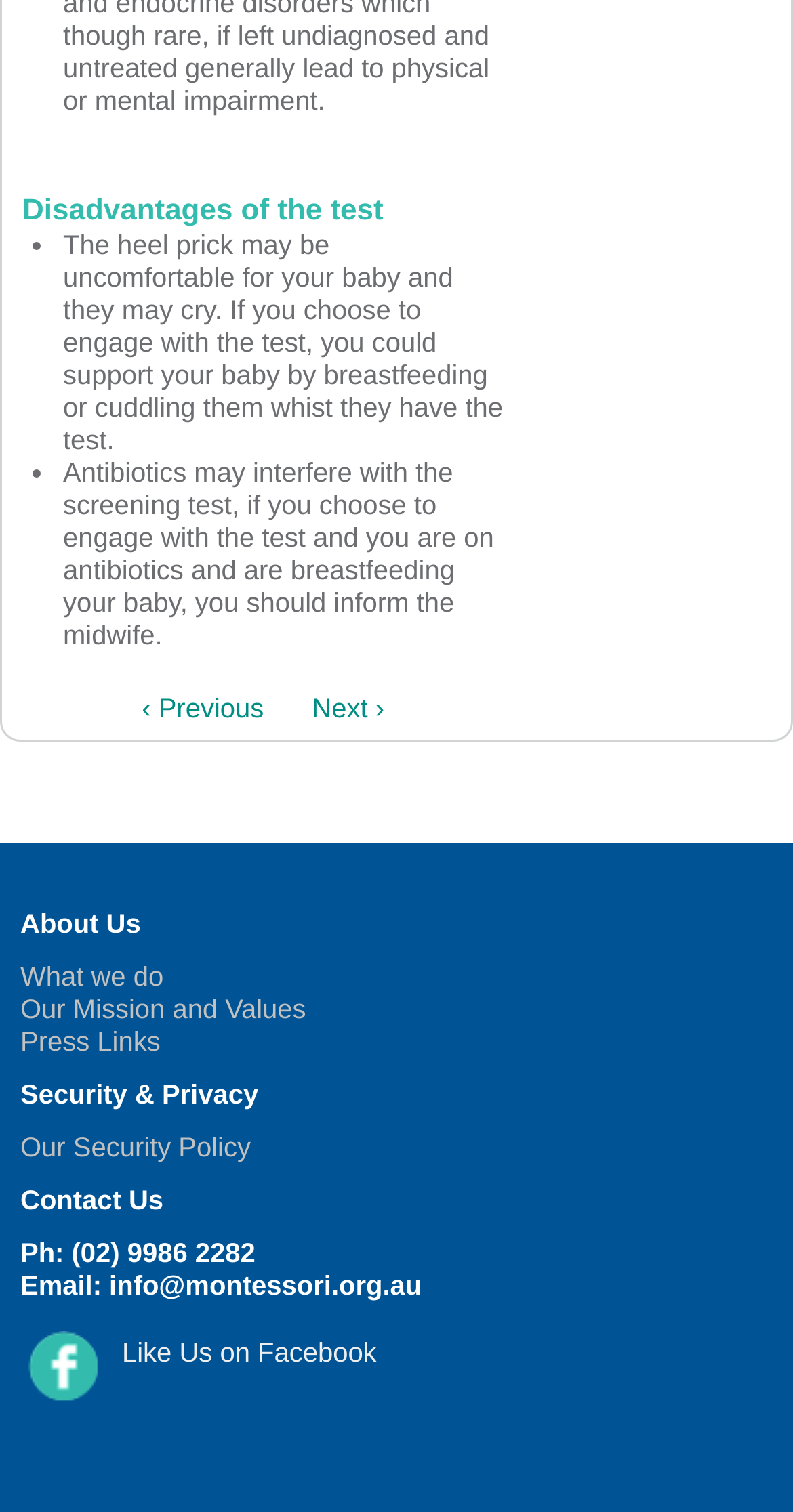What is the purpose of the test?
Please respond to the question with a detailed and informative answer.

The webpage does not explicitly mention the purpose of the test, but it discusses the disadvantages of the test and provides information about the screening process.